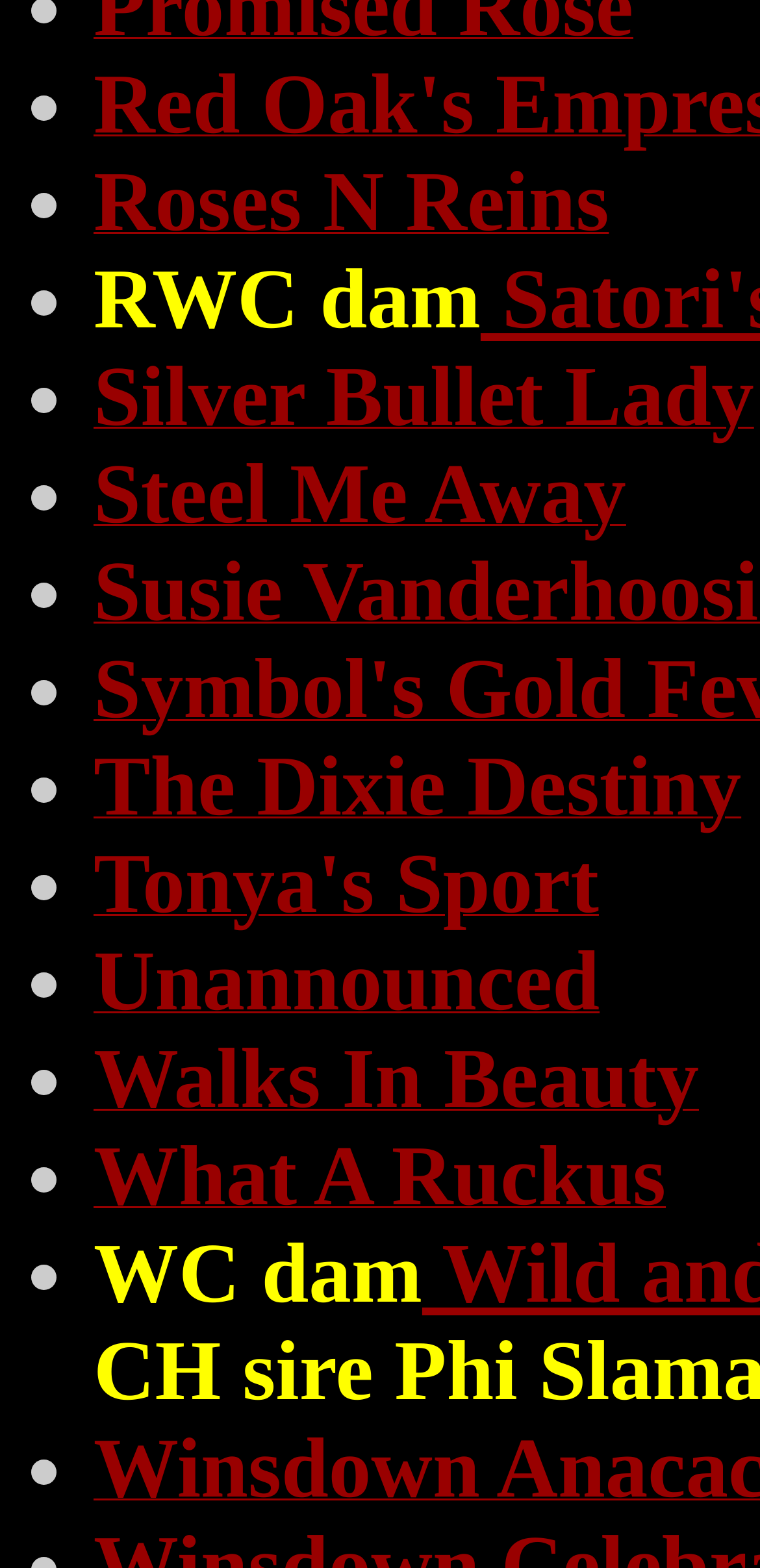Give a one-word or one-phrase response to the question: 
How many links are there?

9